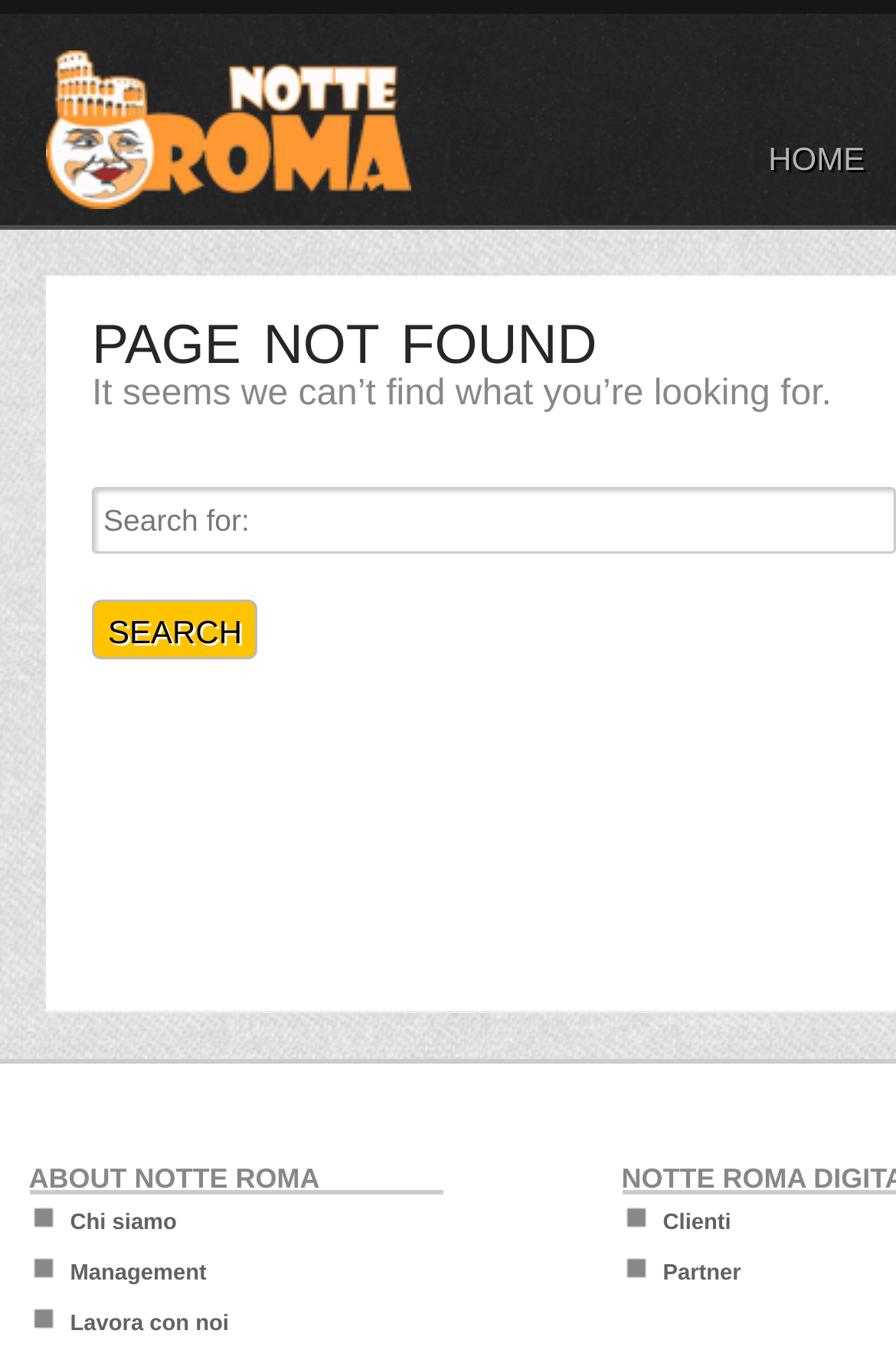Using the information from the screenshot, answer the following question thoroughly:
What is the button in the middle of the page for?

I found a button element in the middle of the page with a static text 'SEARCH' inside it, which suggests that the button is for searching something.